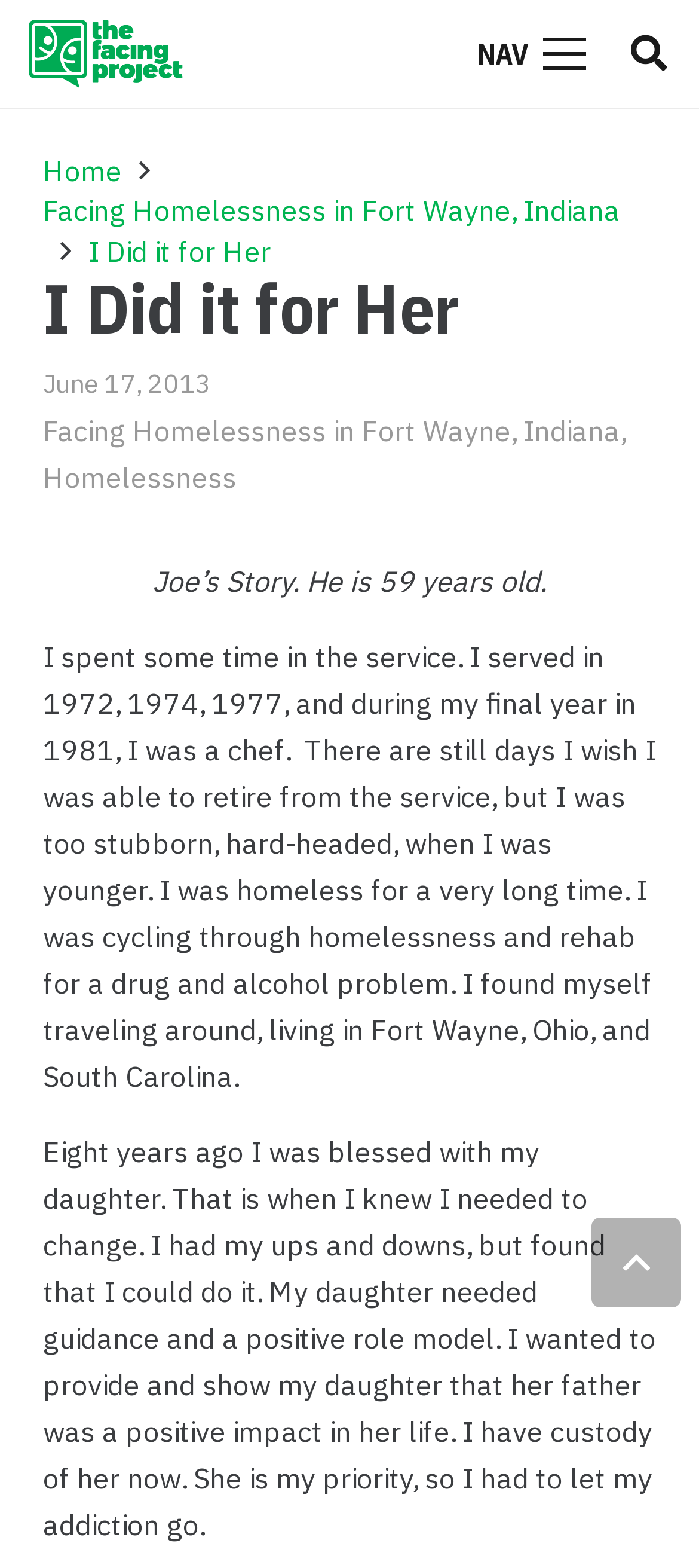Bounding box coordinates are specified in the format (top-left x, top-left y, bottom-right x, bottom-right y). All values are floating point numbers bounded between 0 and 1. Please provide the bounding box coordinate of the region this sentence describes: by Author

None